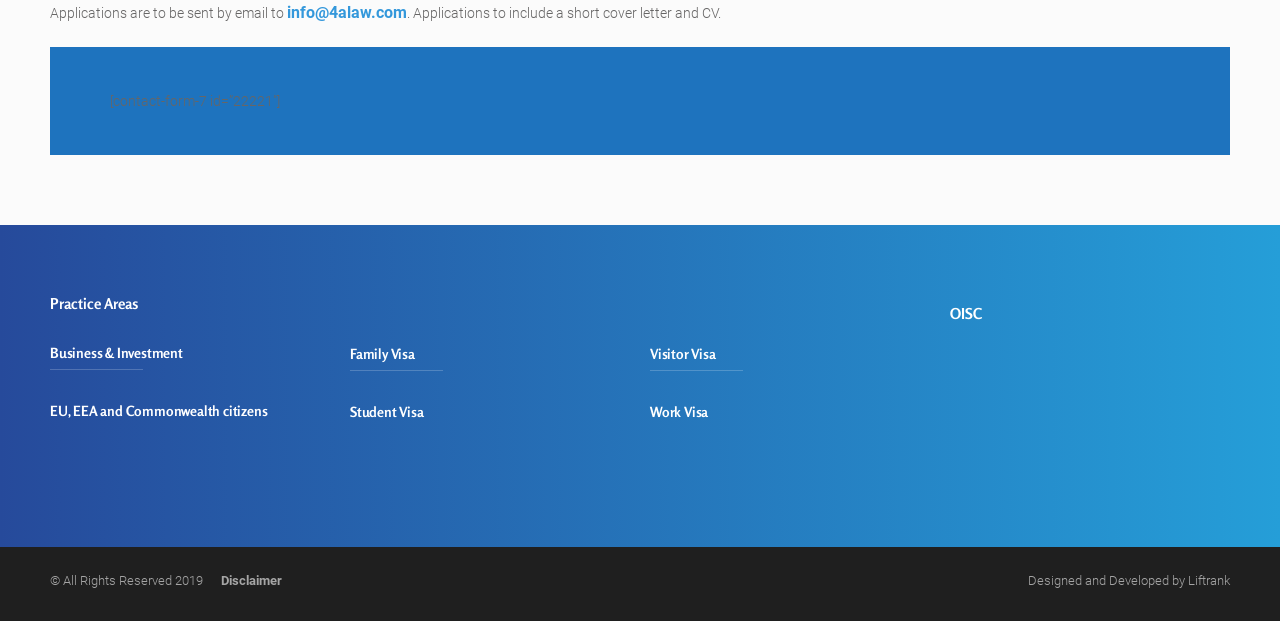Please locate the bounding box coordinates for the element that should be clicked to achieve the following instruction: "visit the website of Liftrank". Ensure the coordinates are given as four float numbers between 0 and 1, i.e., [left, top, right, bottom].

[0.928, 0.922, 0.961, 0.946]